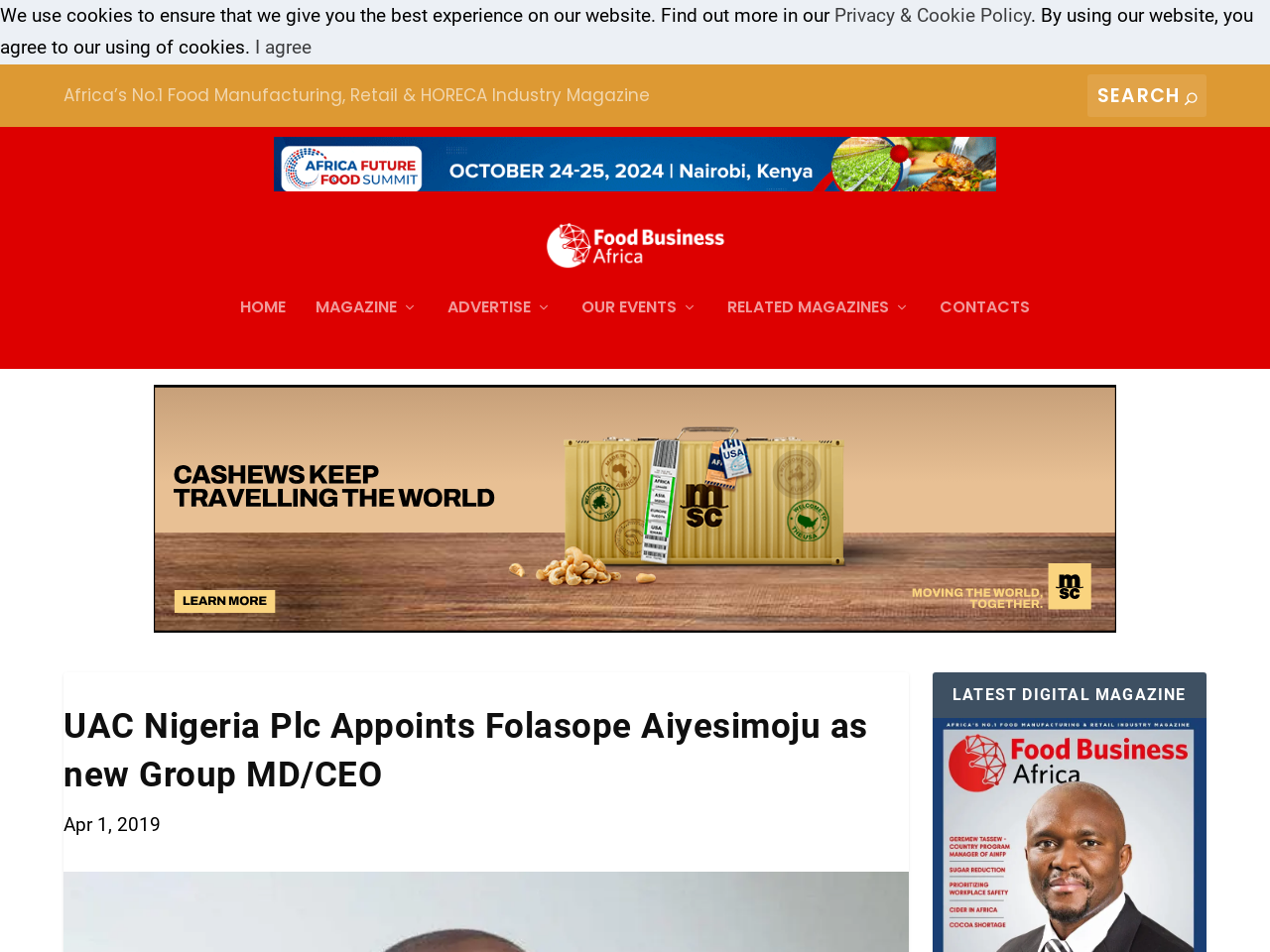Can you find the bounding box coordinates for the element that needs to be clicked to execute this instruction: "Read Food Business Africa Magazine"? The coordinates should be given as four float numbers between 0 and 1, i.e., [left, top, right, bottom].

[0.05, 0.211, 0.95, 0.279]